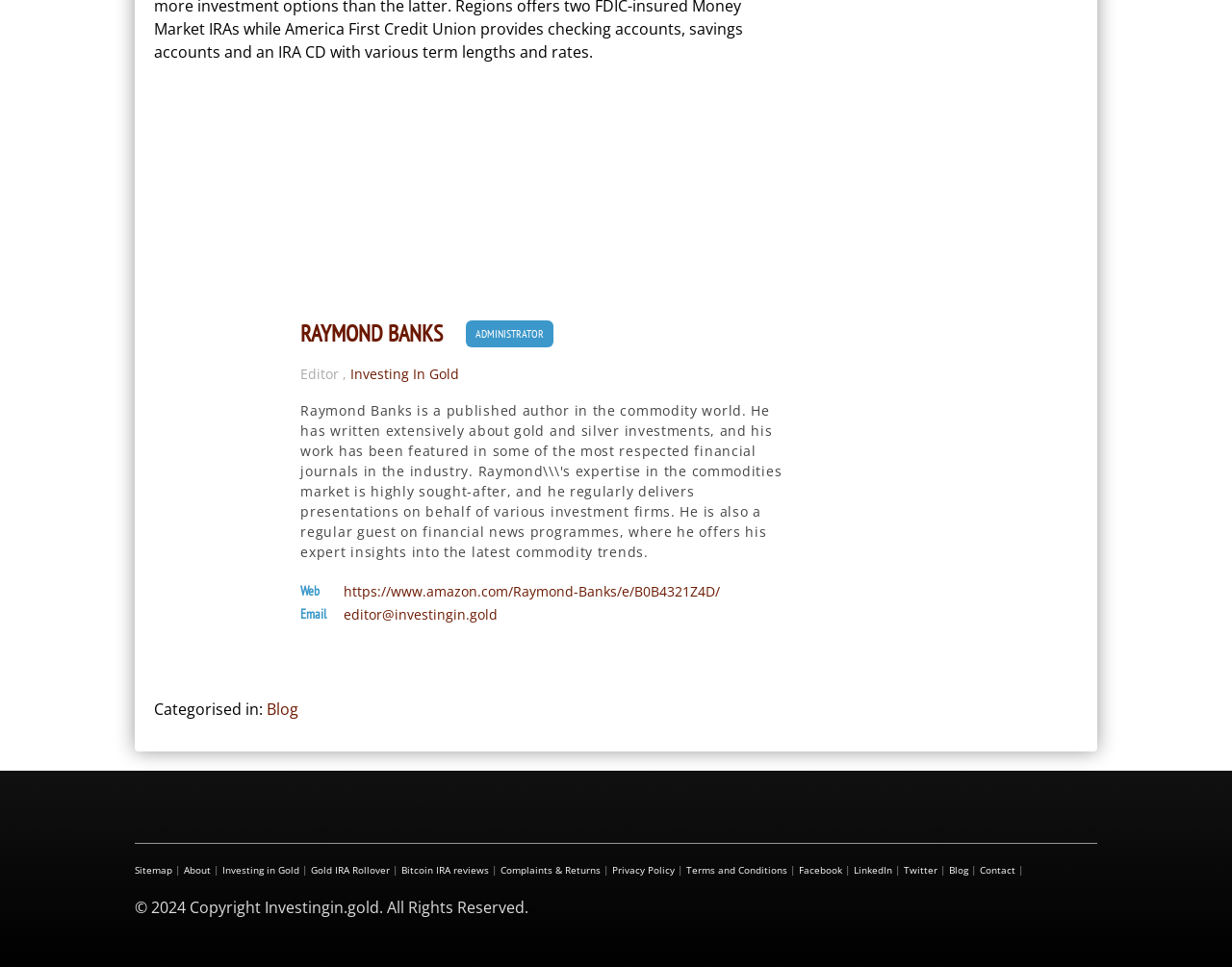Please determine the bounding box coordinates of the element to click on in order to accomplish the following task: "Visit the Investing In Gold webpage". Ensure the coordinates are four float numbers ranging from 0 to 1, i.e., [left, top, right, bottom].

[0.285, 0.375, 0.373, 0.399]